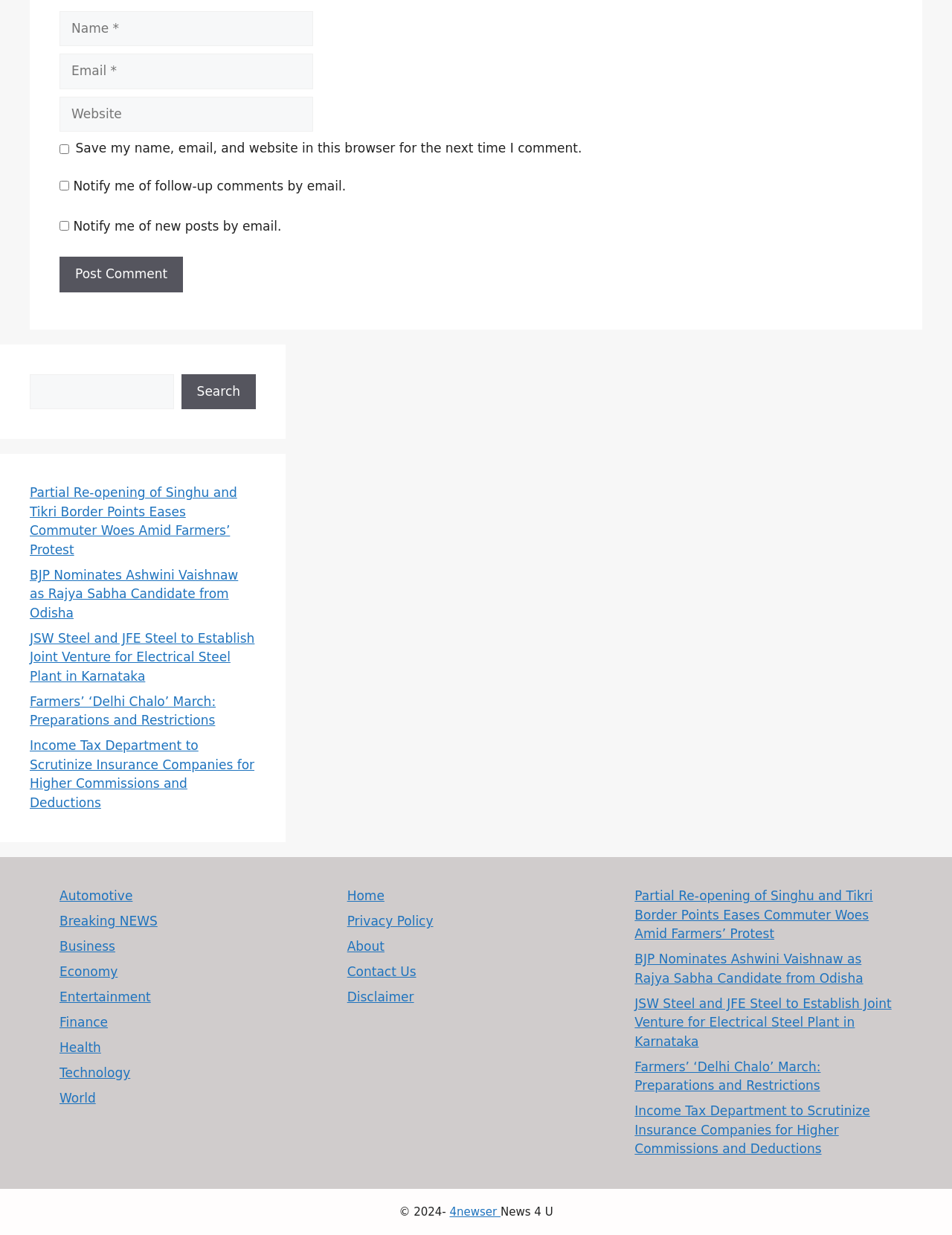What is the purpose of the form at the top?
Answer with a single word or phrase, using the screenshot for reference.

Commenting